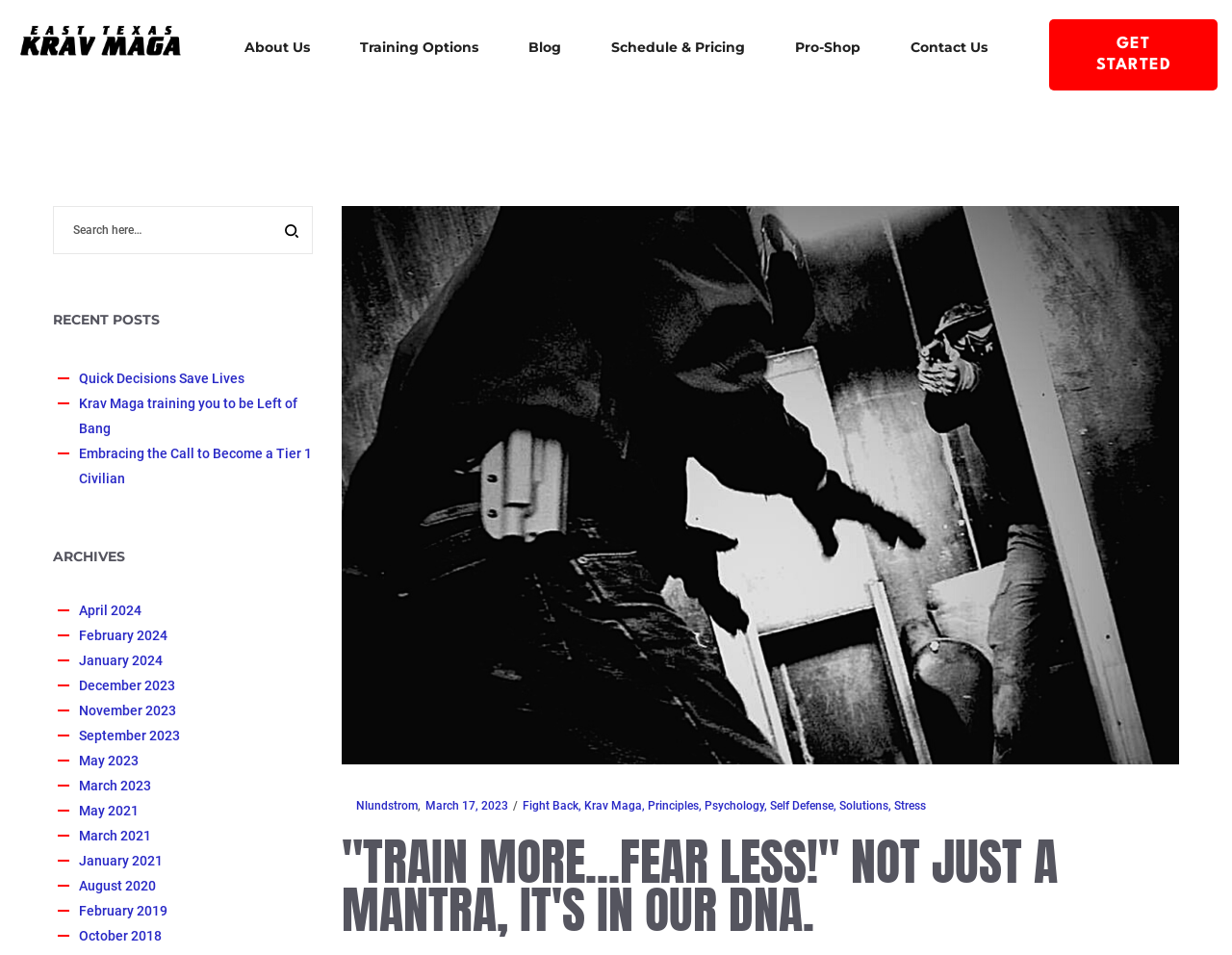How many links are there in the main navigation menu?
From the image, respond using a single word or phrase.

6